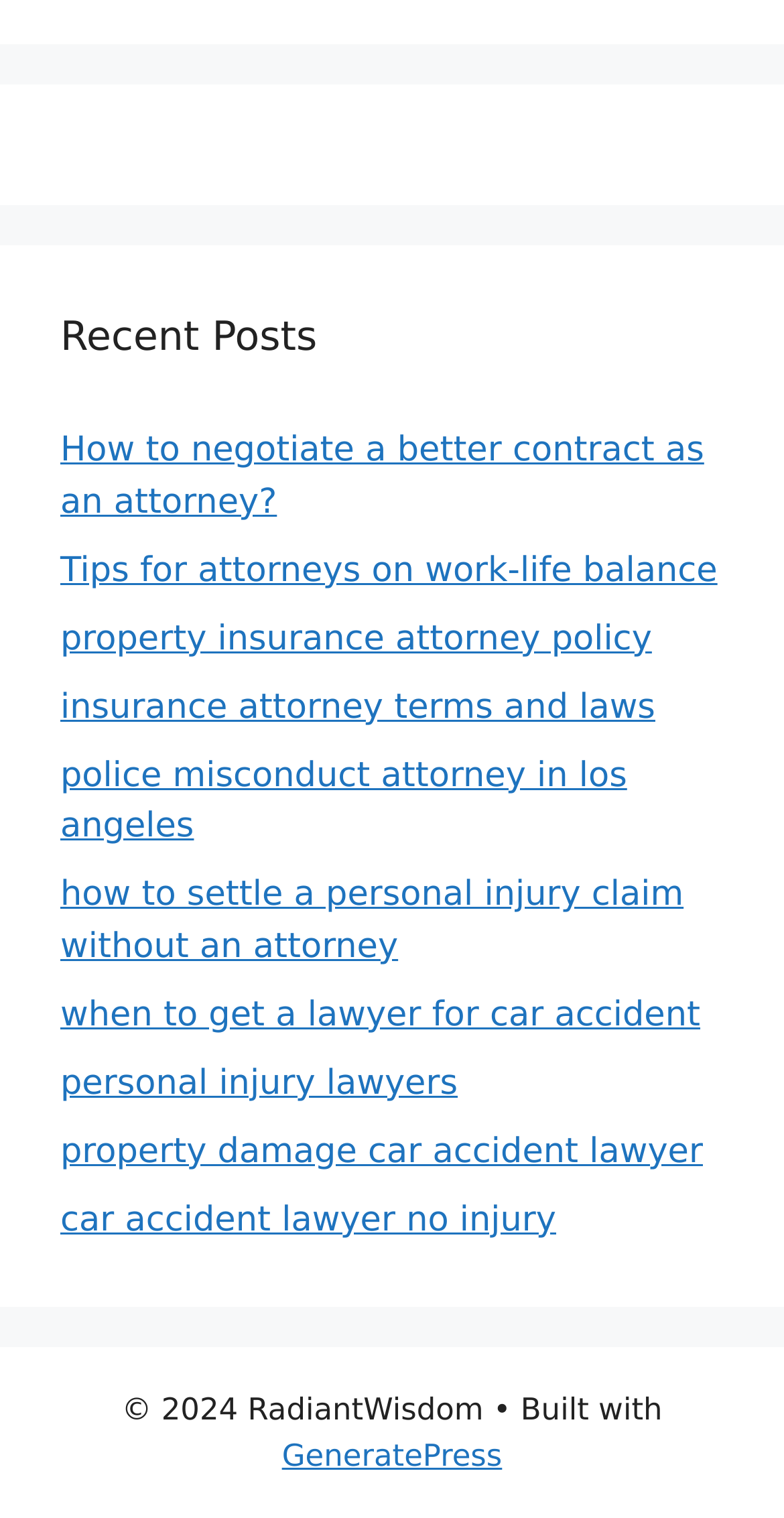Could you provide the bounding box coordinates for the portion of the screen to click to complete this instruction: "visit the GeneratePress website"?

[0.36, 0.947, 0.64, 0.971]